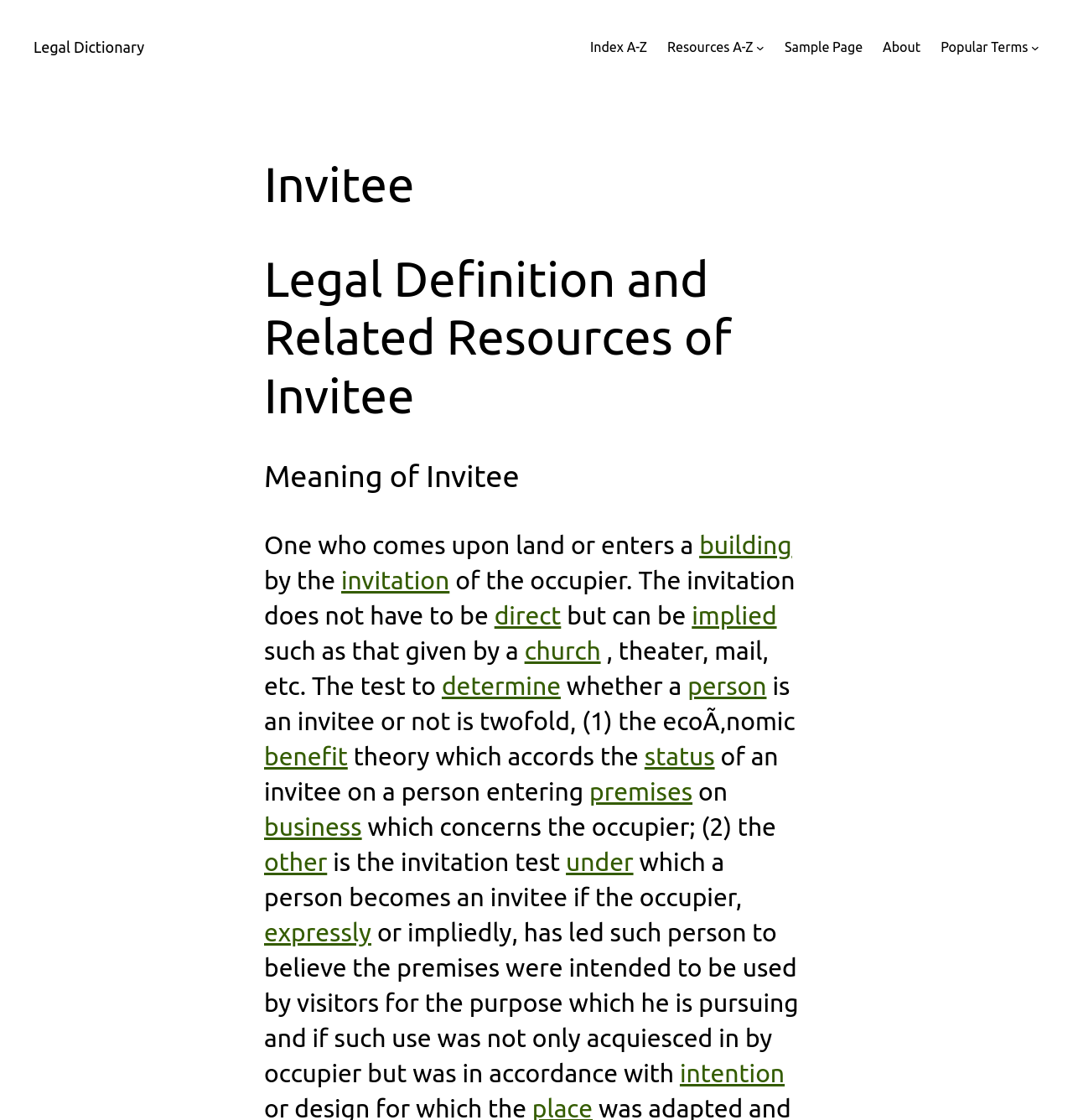Describe every aspect of the webpage comprehensively.

This webpage is about the legal definition and related resources of "Invitee". At the top, there are several links, including "Legal Dictionary", "Index A-Z", "Resources A-Z", "Sample Page", "About", and "Popular Terms", which are aligned horizontally across the page. 

Below these links, there is a heading "Invitee" followed by a subheading "Legal Definition and Related Resources of Invitee". 

Further down, there is another heading "Meaning of Invitee", which is accompanied by several links and static text blocks that provide a detailed explanation of the term. The links include "building", "invitation", "direct", "implied", "church", "determine", "person", "benefit", "status", "premises", "business", "other", "under", and "intention". These links and text blocks are arranged in a vertical column, with the links scattered throughout the text. The text explains the meaning of "invitee" in a legal context, including the economic benefit theory and the invitation test.